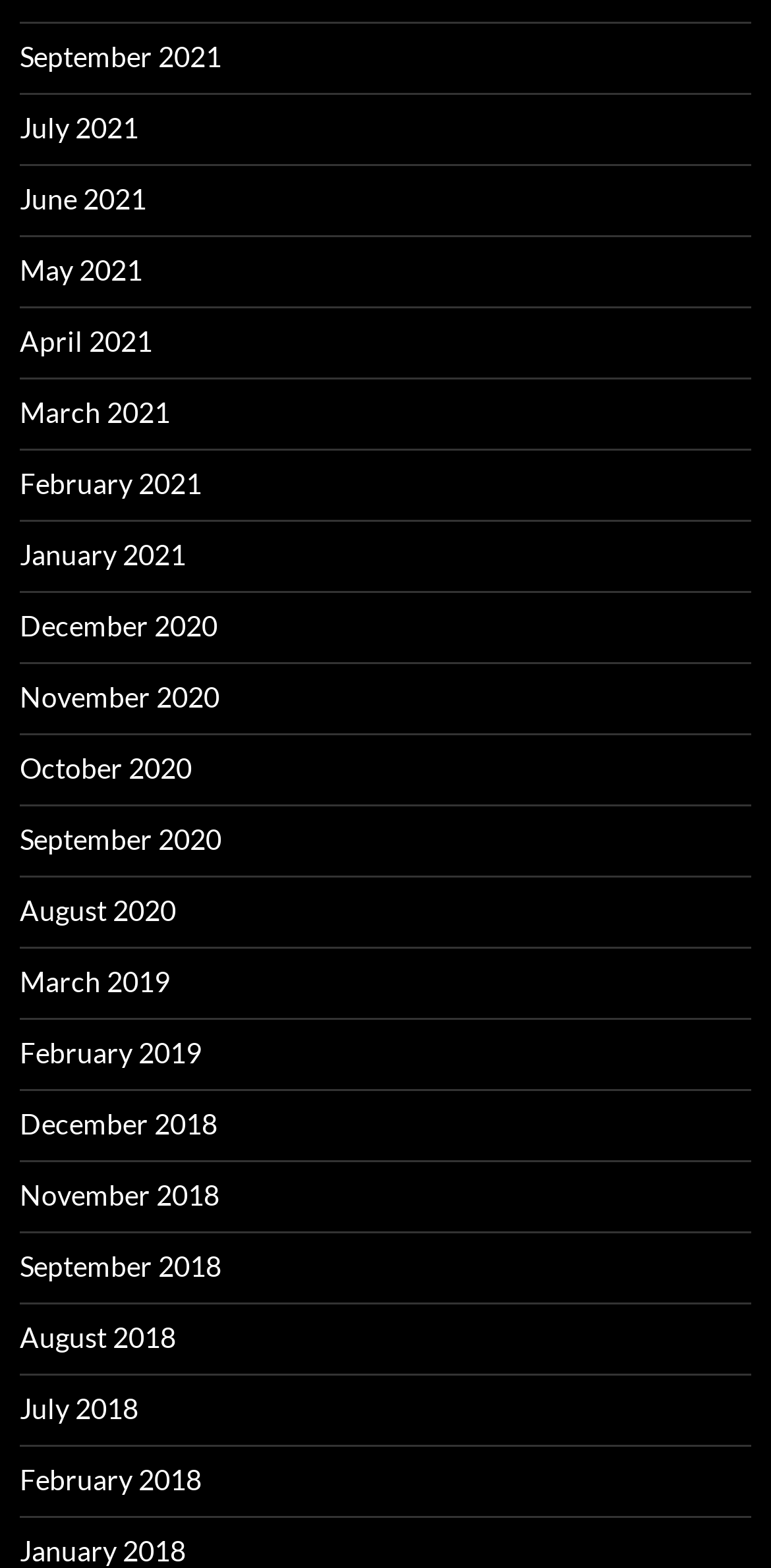How many links are listed on the webpage?
Could you answer the question with a detailed and thorough explanation?

I counted the number of links listed on the webpage and found that there are 17 links in total, ranging from September 2021 to February 2018.